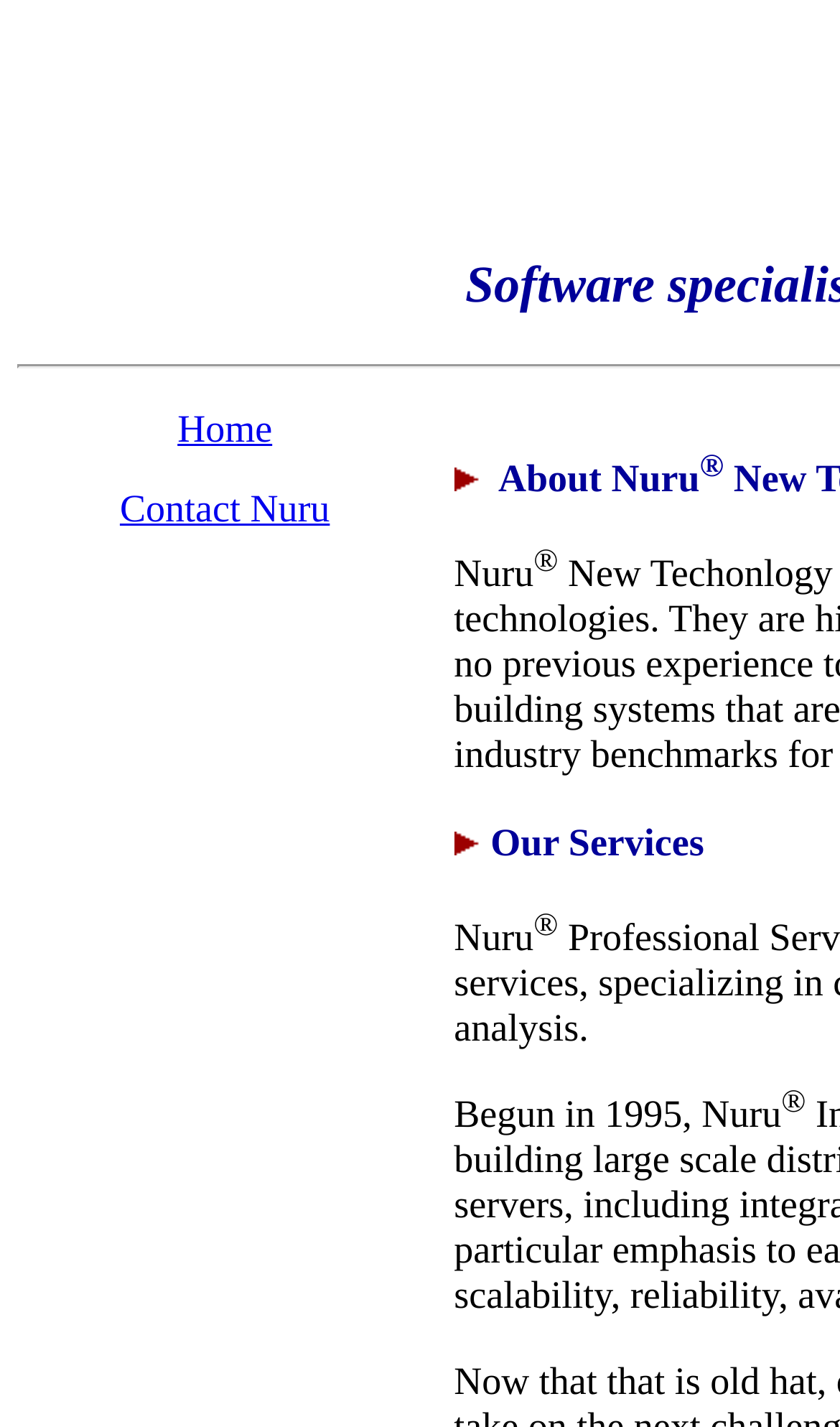Respond concisely with one word or phrase to the following query:
How many links are in the top navigation?

2